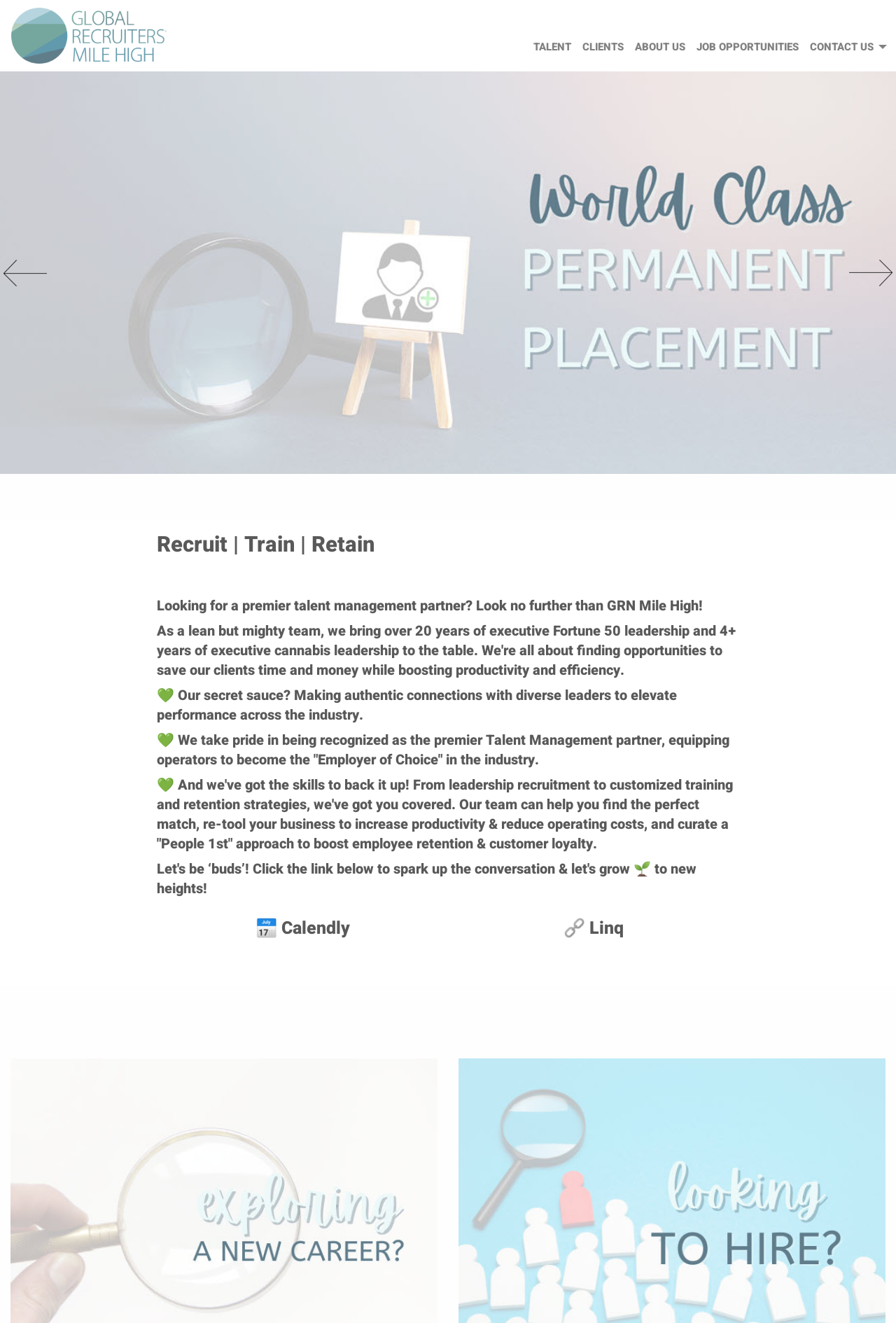What is the theme of the industry story?
Please provide a comprehensive answer based on the details in the screenshot.

The theme of the industry story can be inferred from the text content of the headings, which mention 'cannabis leadership' and 'operators' becoming the 'Employer of Choice' in the industry. This suggests that the industry story is related to the cannabis industry.